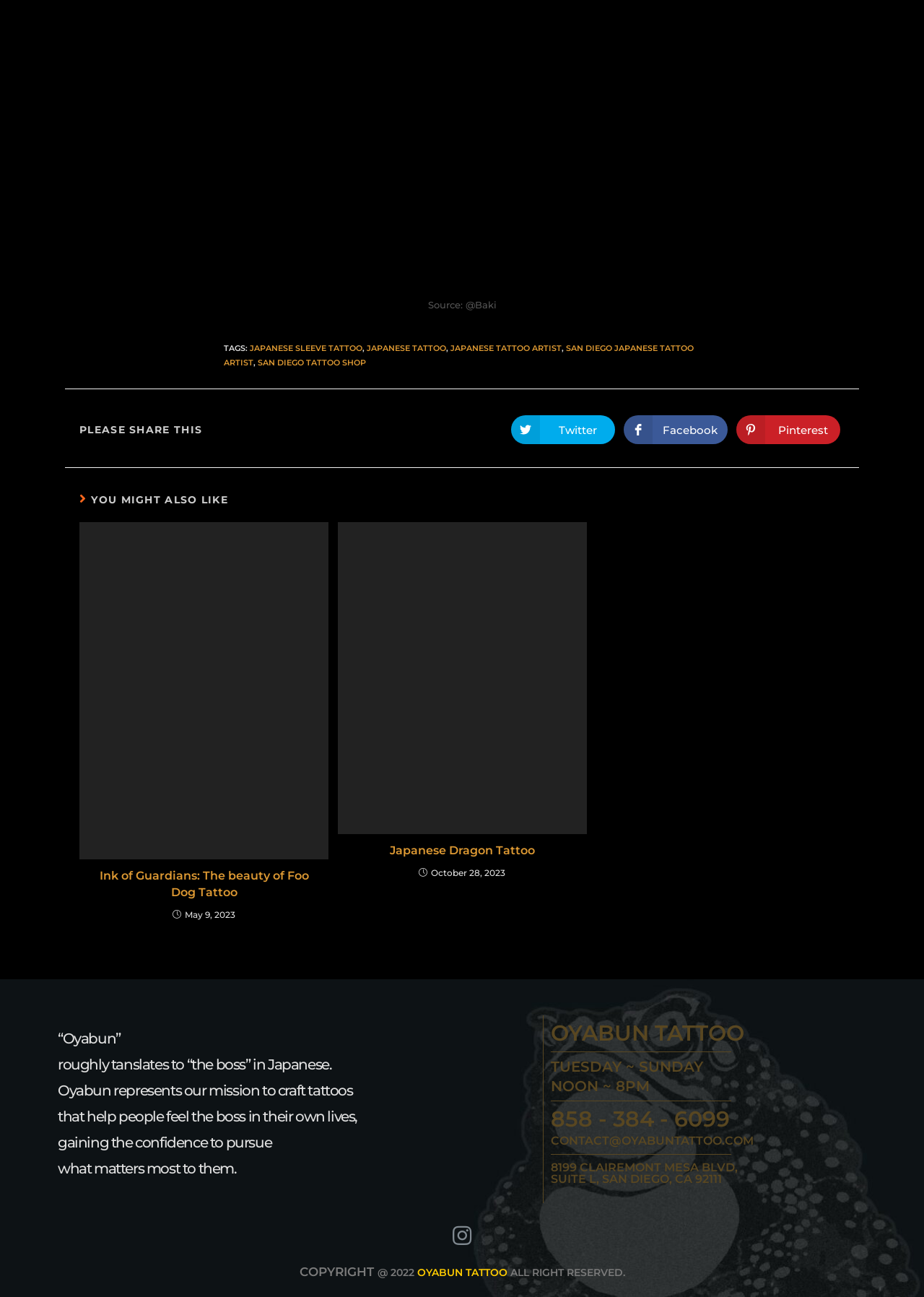Determine the bounding box coordinates for the HTML element mentioned in the following description: "Japanese Dragon Tattoo". The coordinates should be a list of four floats ranging from 0 to 1, represented as [left, top, right, bottom].

[0.375, 0.65, 0.625, 0.662]